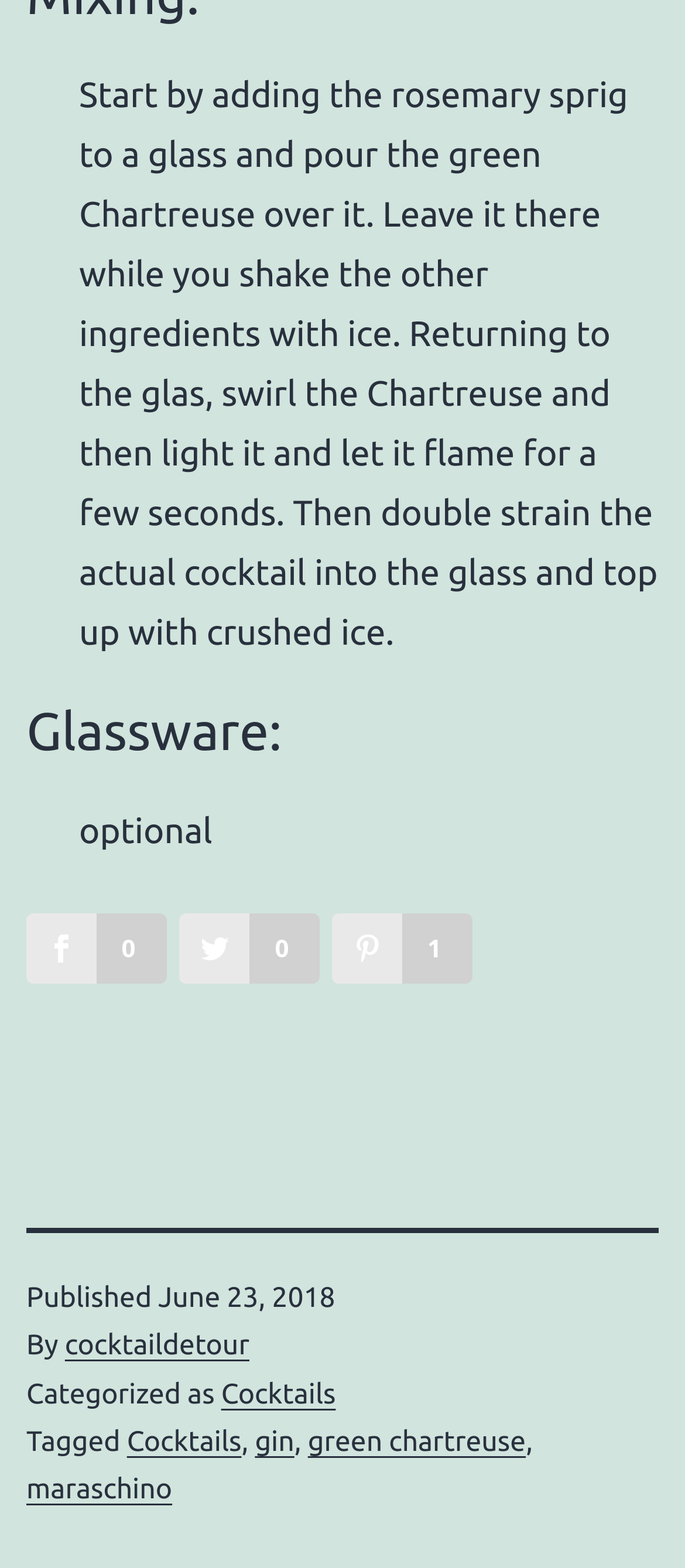Find the UI element described as: "maraschino" and predict its bounding box coordinates. Ensure the coordinates are four float numbers between 0 and 1, [left, top, right, bottom].

[0.038, 0.94, 0.251, 0.96]